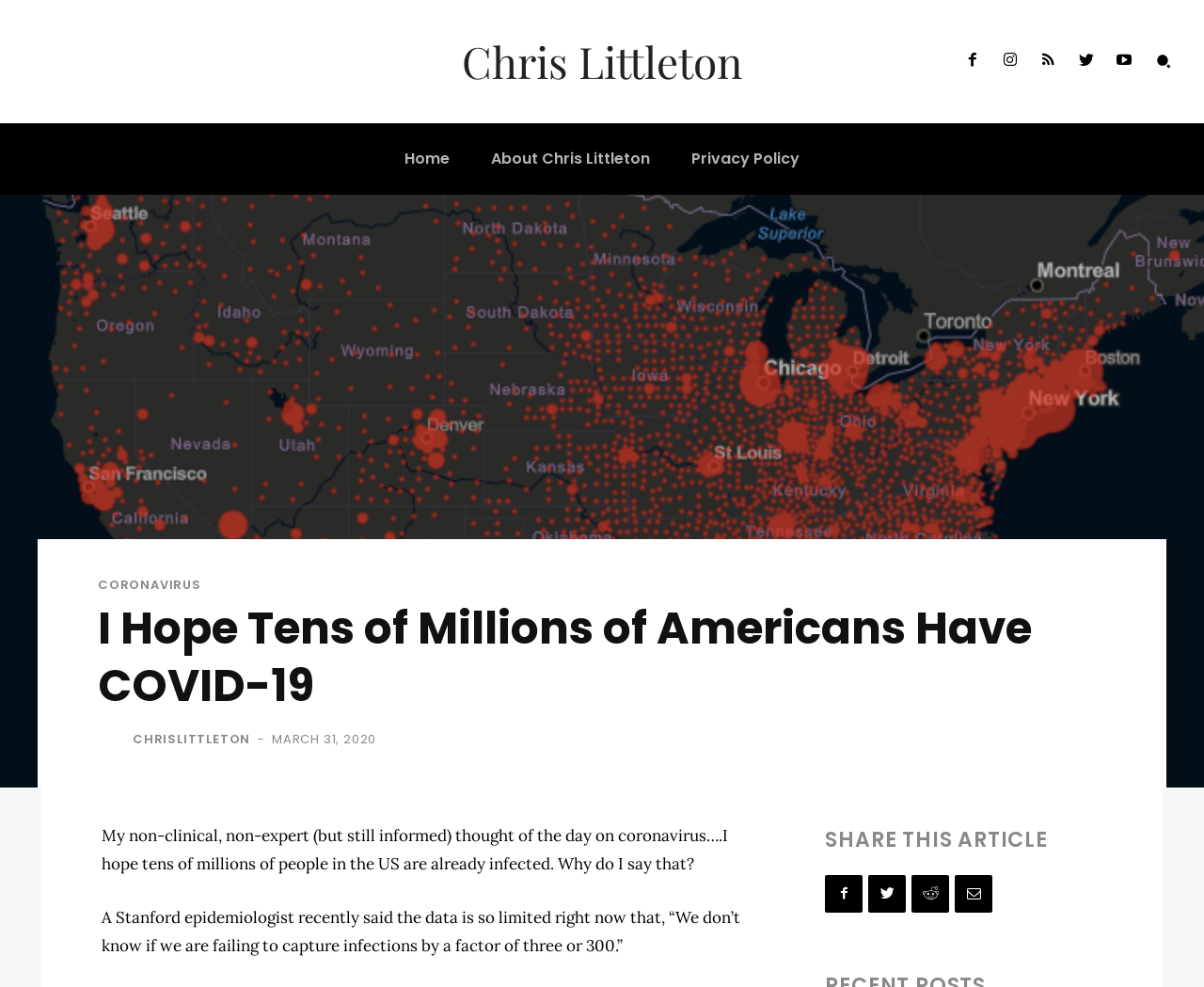What is the tone of the article?
Based on the image, please offer an in-depth response to the question.

The tone of the article can be inferred from the text, which describes the author's thoughts as 'non-clinical, non-expert (but still informed)'. This suggests that the author is providing an informed opinion on the topic.